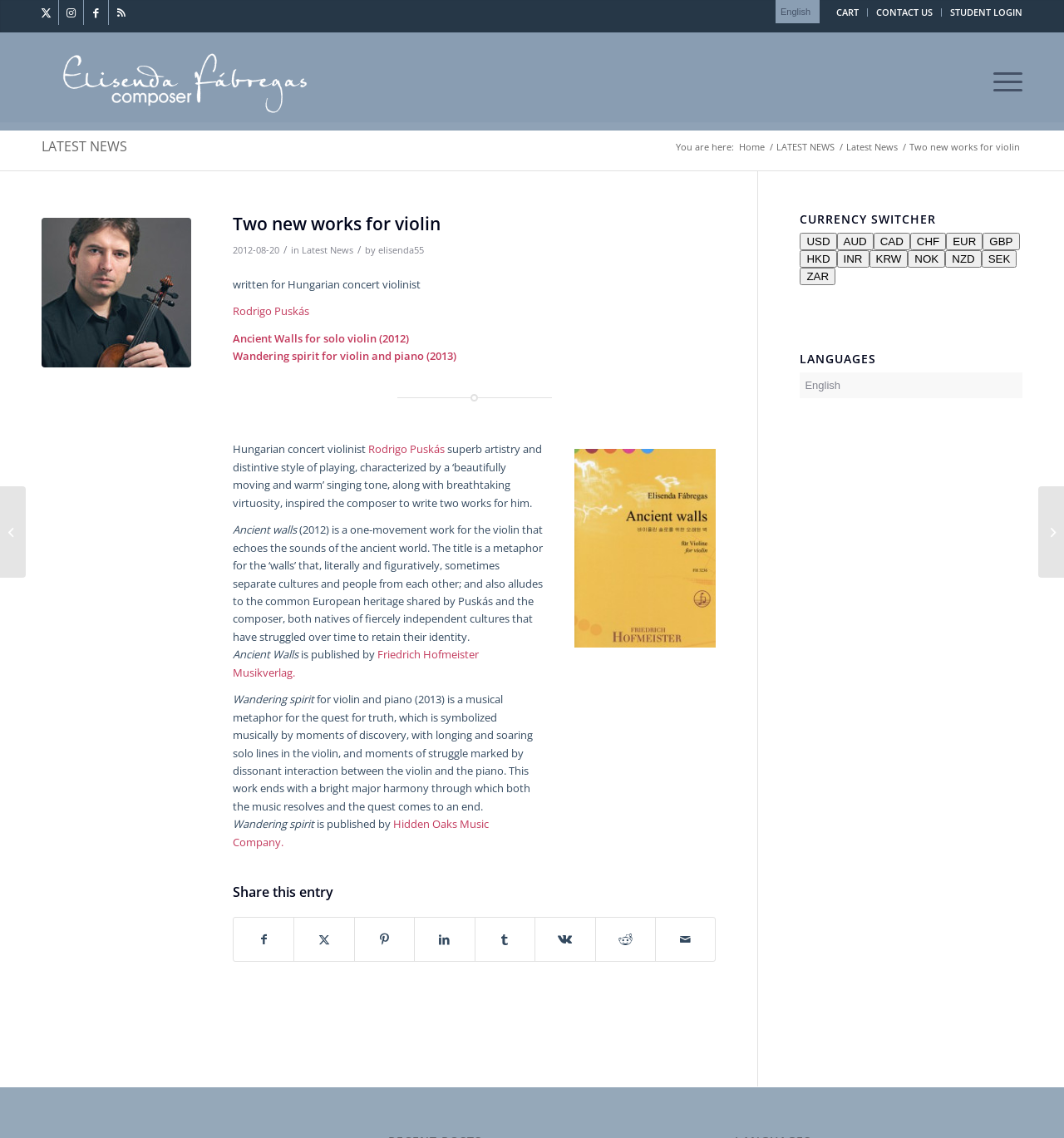What is the title of the work for violin and piano?
Refer to the screenshot and deliver a thorough answer to the question presented.

The title of the work for violin and piano is mentioned in the text as 'Wandering spirit for violin and piano (2013)'.